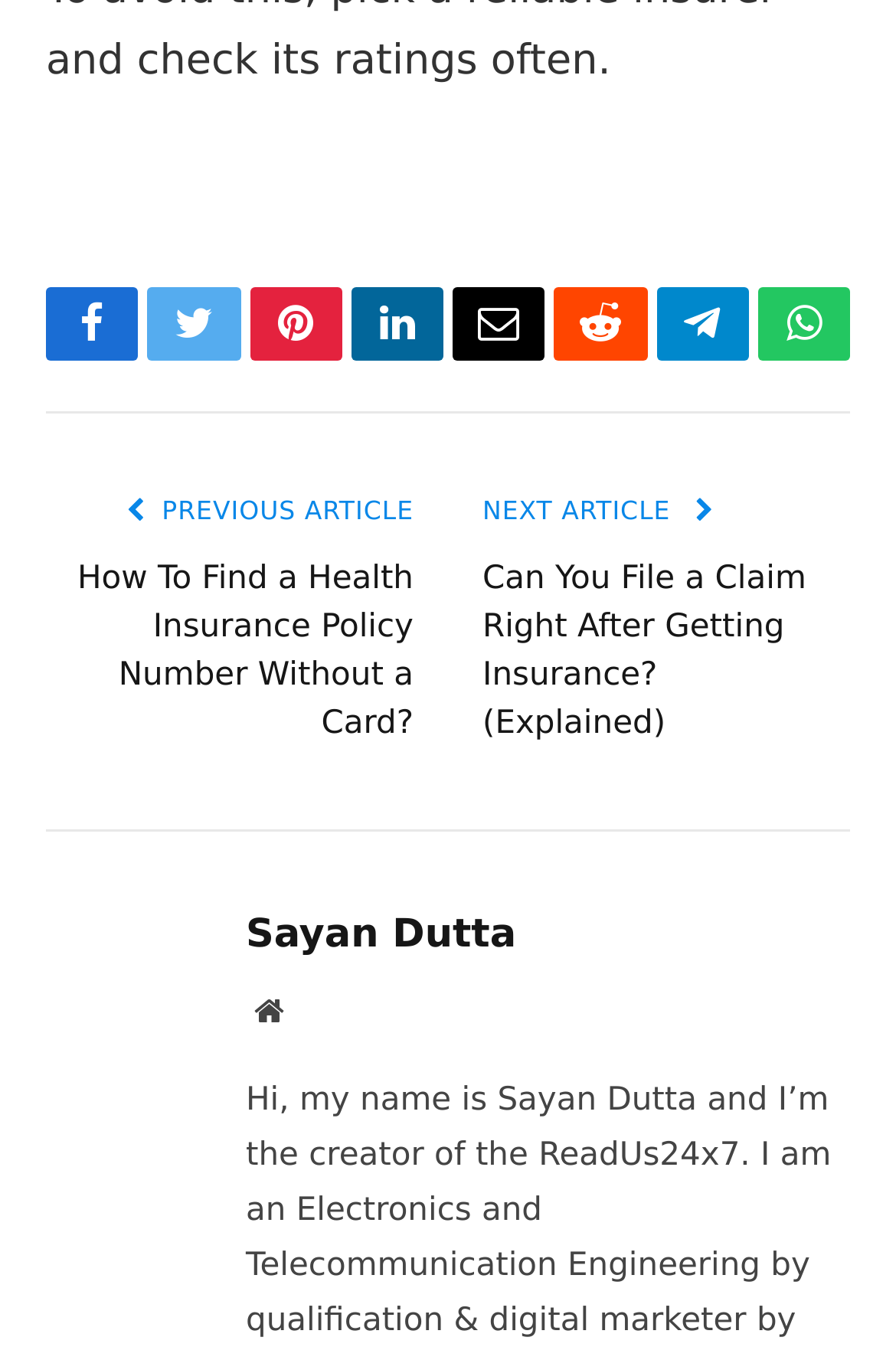Locate the bounding box coordinates of the clickable region necessary to complete the following instruction: "Read the article about finding a health insurance policy number". Provide the coordinates in the format of four float numbers between 0 and 1, i.e., [left, top, right, bottom].

[0.086, 0.411, 0.462, 0.545]